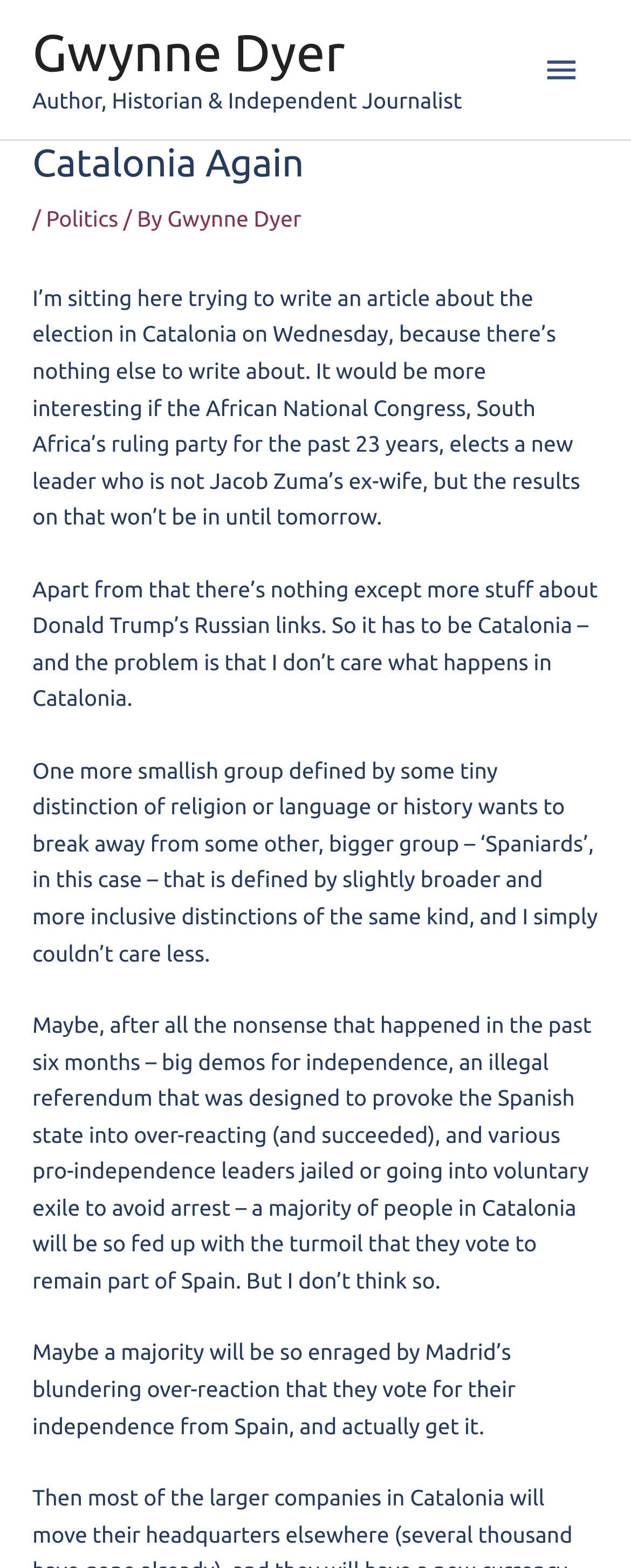Could you please study the image and provide a detailed answer to the question:
Who is the author of the article?

The author of the article is Gwynne Dyer, which is mentioned in the link 'Gwynne Dyer' at the top of the page, and also in the text 'By Gwynne Dyer' in the middle of the page.